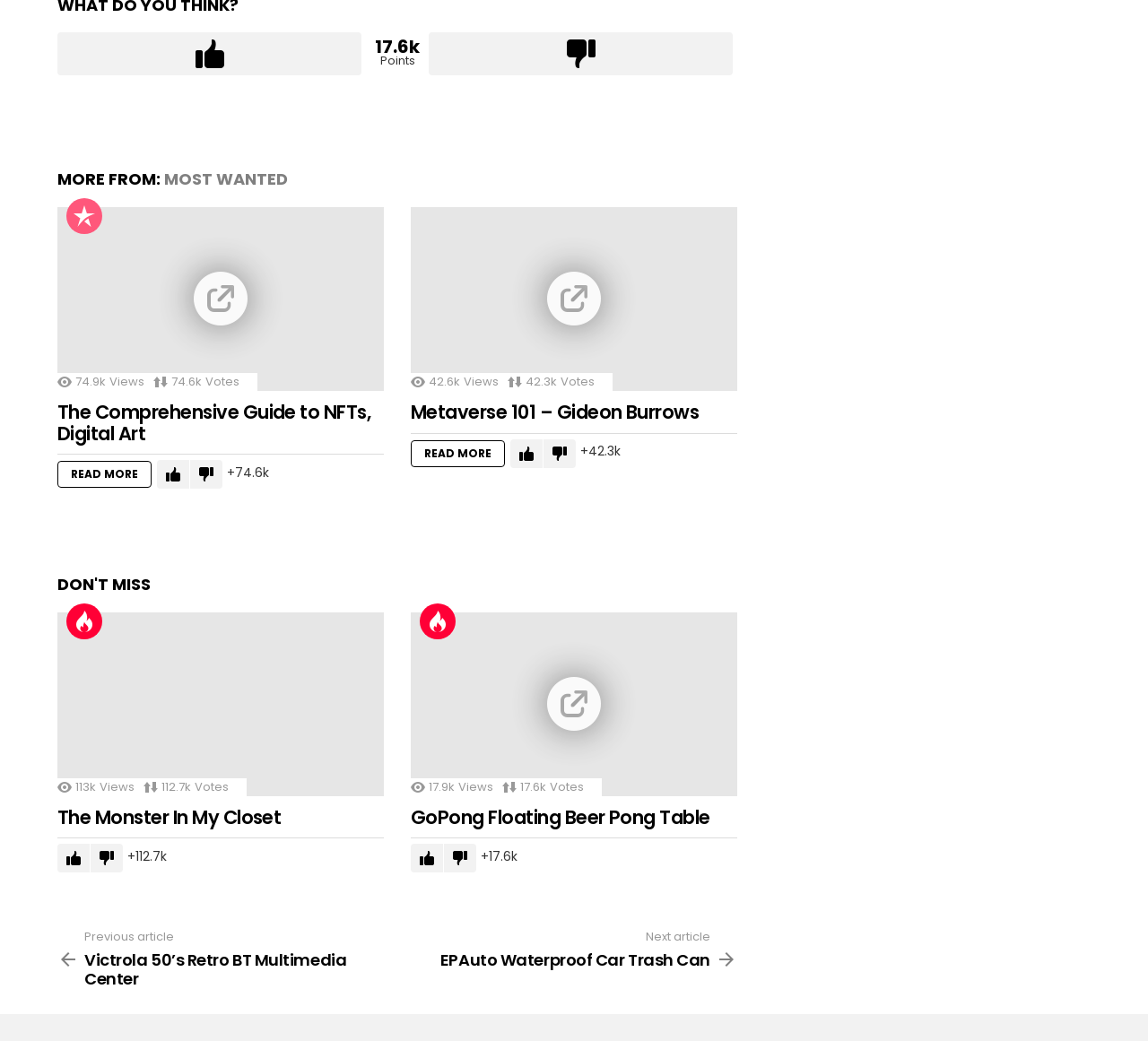Determine the bounding box coordinates of the element that should be clicked to execute the following command: "Read more about The Comprehensive Guide to NFTs, Digital Art".

[0.05, 0.443, 0.132, 0.469]